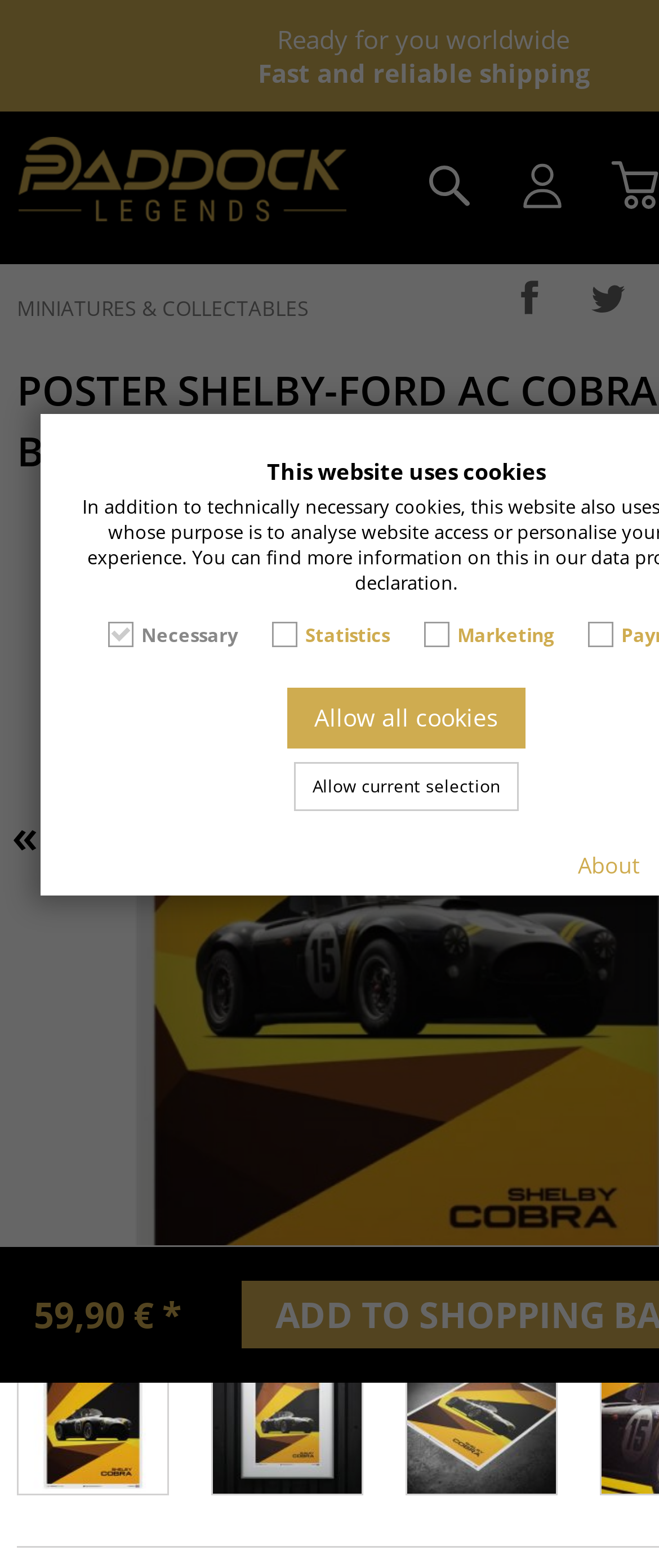Identify the bounding box coordinates for the UI element described as: "Formula 1 model cars".

[0.027, 0.088, 0.565, 0.126]